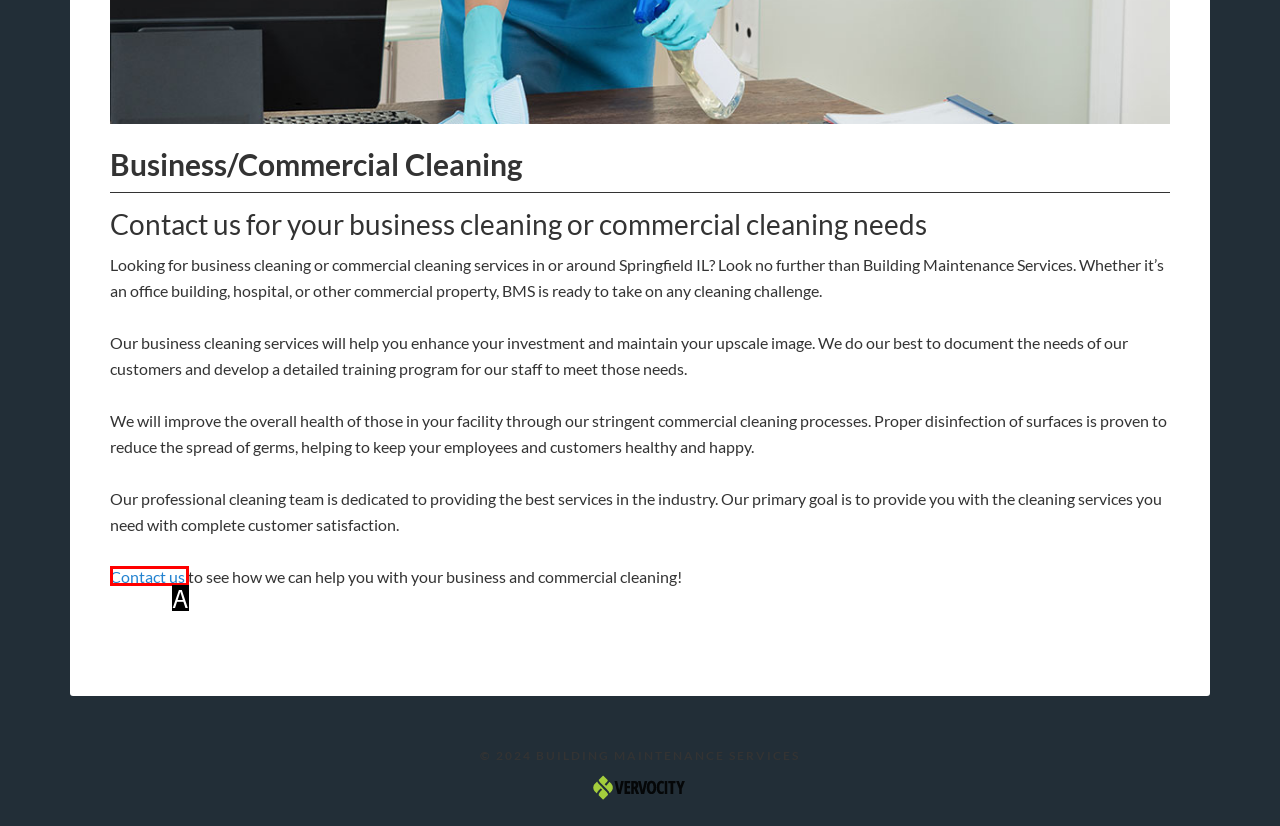From the options shown, which one fits the description: Contact us? Respond with the appropriate letter.

A